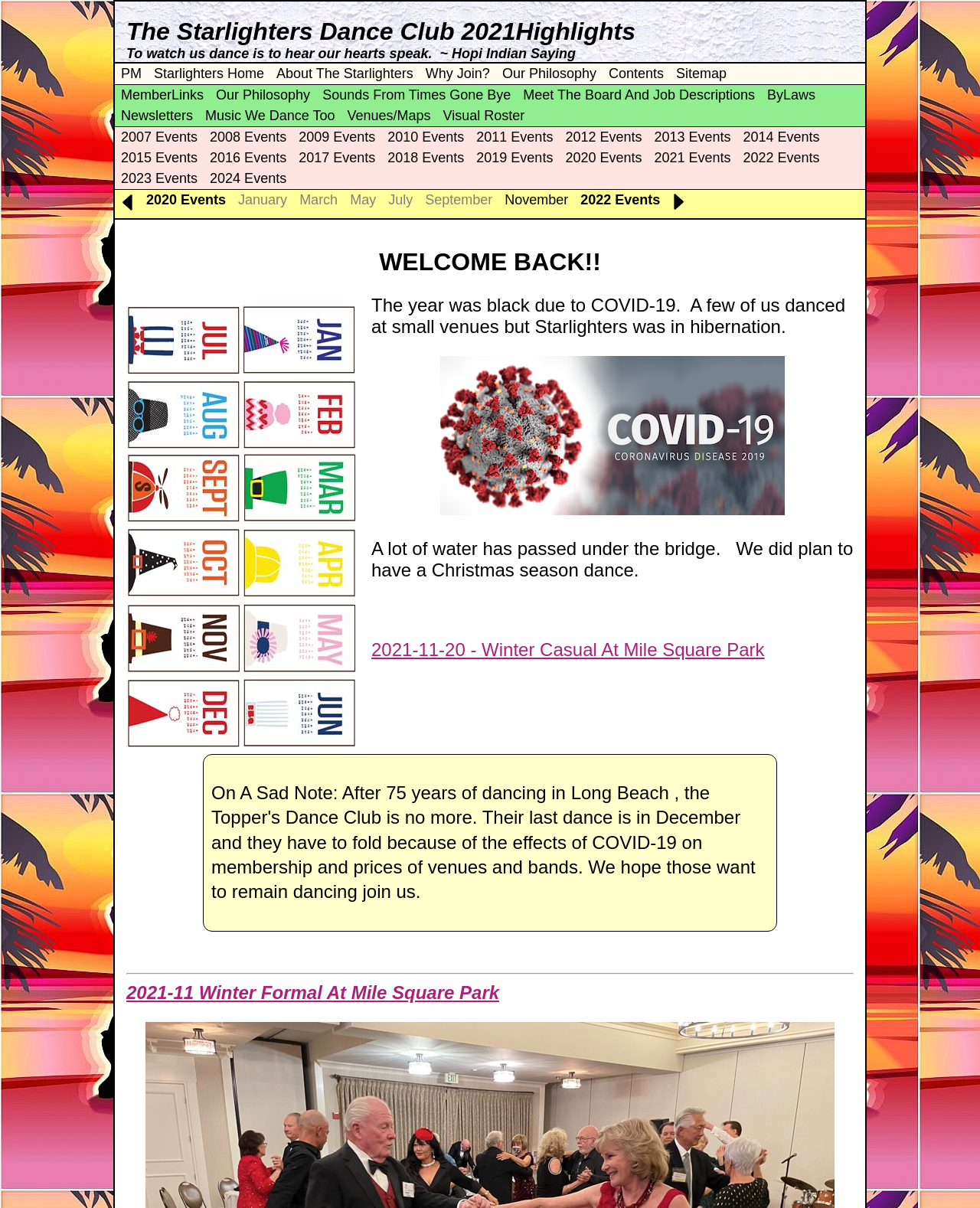Find the bounding box coordinates for the HTML element described in this sentence: "About The Starlighters". Provide the coordinates as four float numbers between 0 and 1, in the format [left, top, right, bottom].

[0.282, 0.055, 0.422, 0.067]